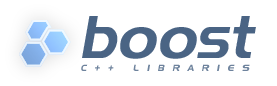Thoroughly describe what you see in the image.

The image showcases the official logo of Boost, a widely recognized collection of C++ libraries. The design features a stylized word "boost" in lowercase letters, accompanied by the phrase "C++ Libraries" in a smaller font beneath it. The logo is accented with a honeycomb pattern in light blue, adding a modern and dynamic feel. Boost is known for providing portable and high-quality libraries that enhance the C++ programming environment, making it a valuable resource for developers seeking to improve their software projects.